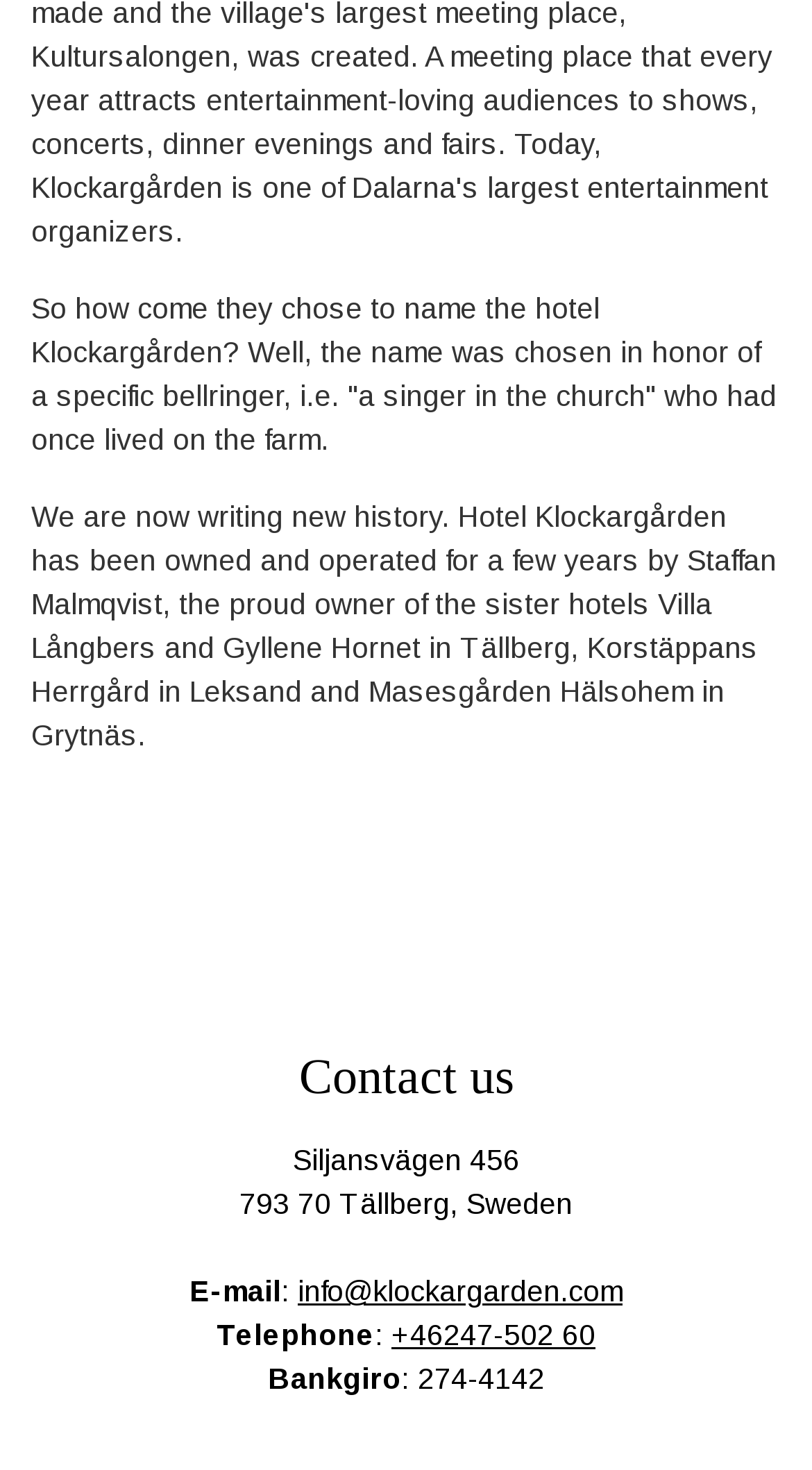Using details from the image, please answer the following question comprehensively:
What is the telephone number of the hotel?

The telephone number is listed under the 'Contact us' section, where it is written as 'Telephone: +46247-502 60'.